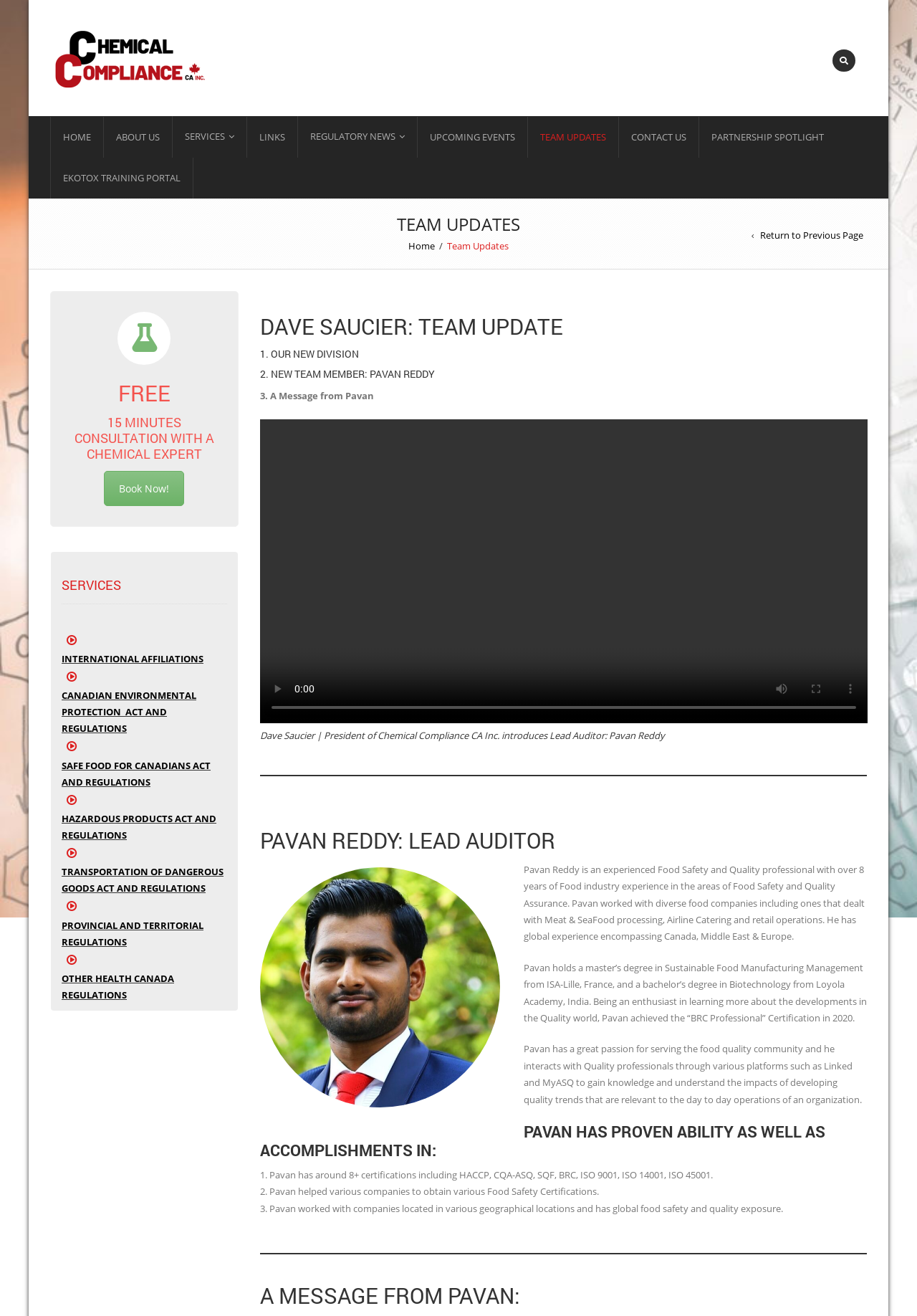Determine the bounding box coordinates for the UI element described. Format the coordinates as (top-left x, top-left y, bottom-right x, bottom-right y) and ensure all values are between 0 and 1. Element description: Ekotox Training Portal

[0.055, 0.12, 0.211, 0.151]